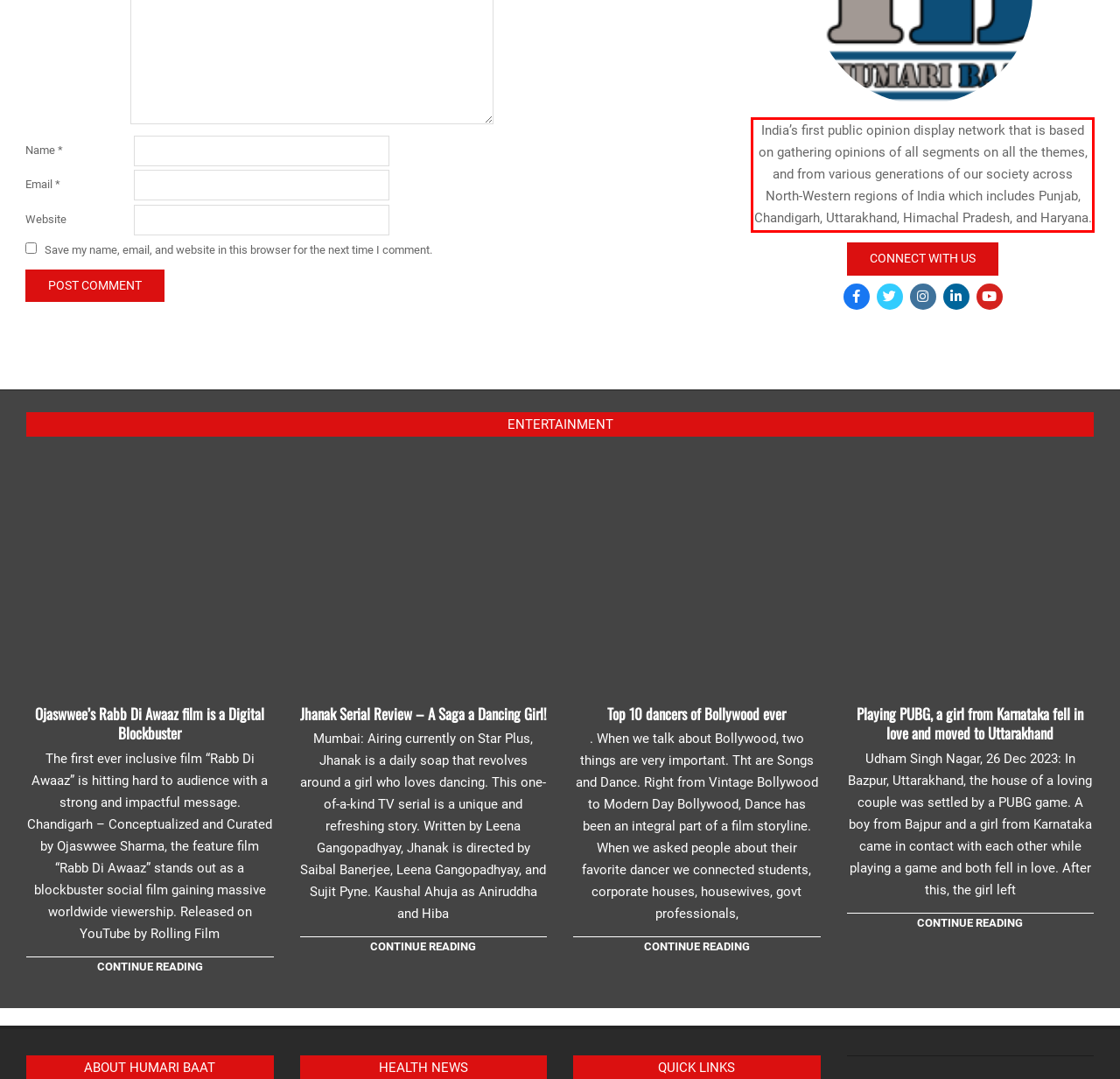Extract and provide the text found inside the red rectangle in the screenshot of the webpage.

India’s first public opinion display network that is based on gathering opinions of all segments on all the themes, and from various generations of our society across North-Western regions of India which includes Punjab, Chandigarh, Uttarakhand, Himachal Pradesh, and Haryana.